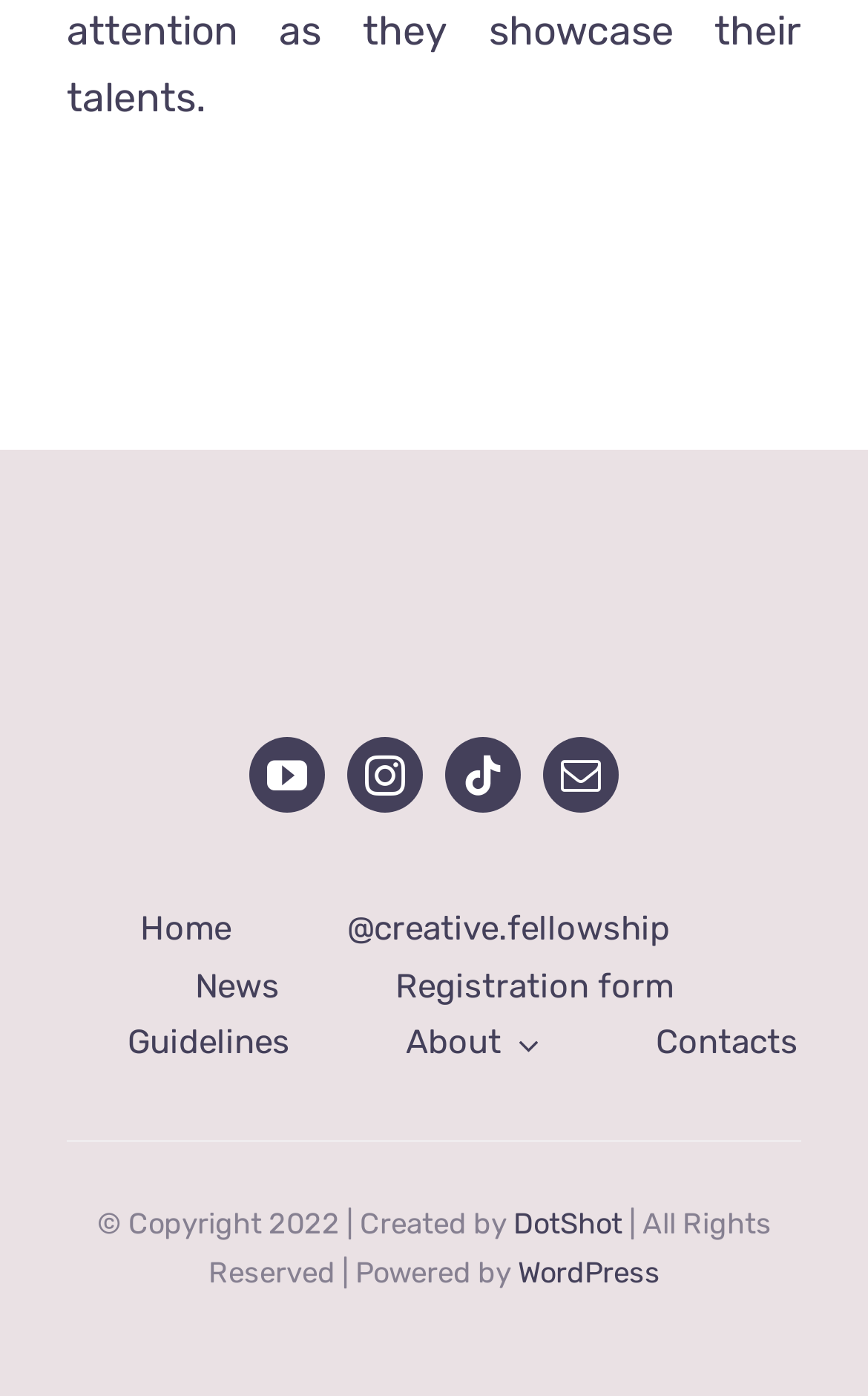Please specify the bounding box coordinates of the area that should be clicked to accomplish the following instruction: "check news". The coordinates should consist of four float numbers between 0 and 1, i.e., [left, top, right, bottom].

[0.224, 0.687, 0.322, 0.728]